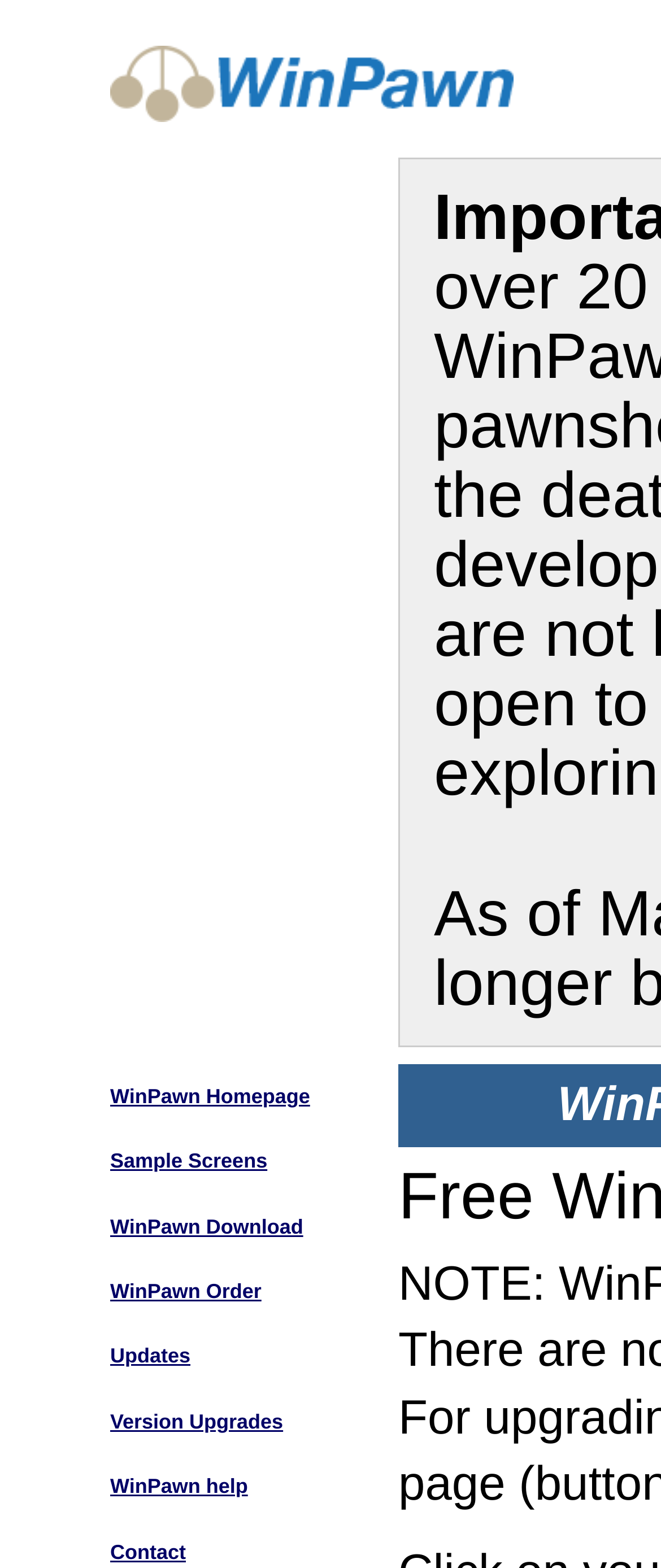Highlight the bounding box coordinates of the region I should click on to meet the following instruction: "view March 2015".

None